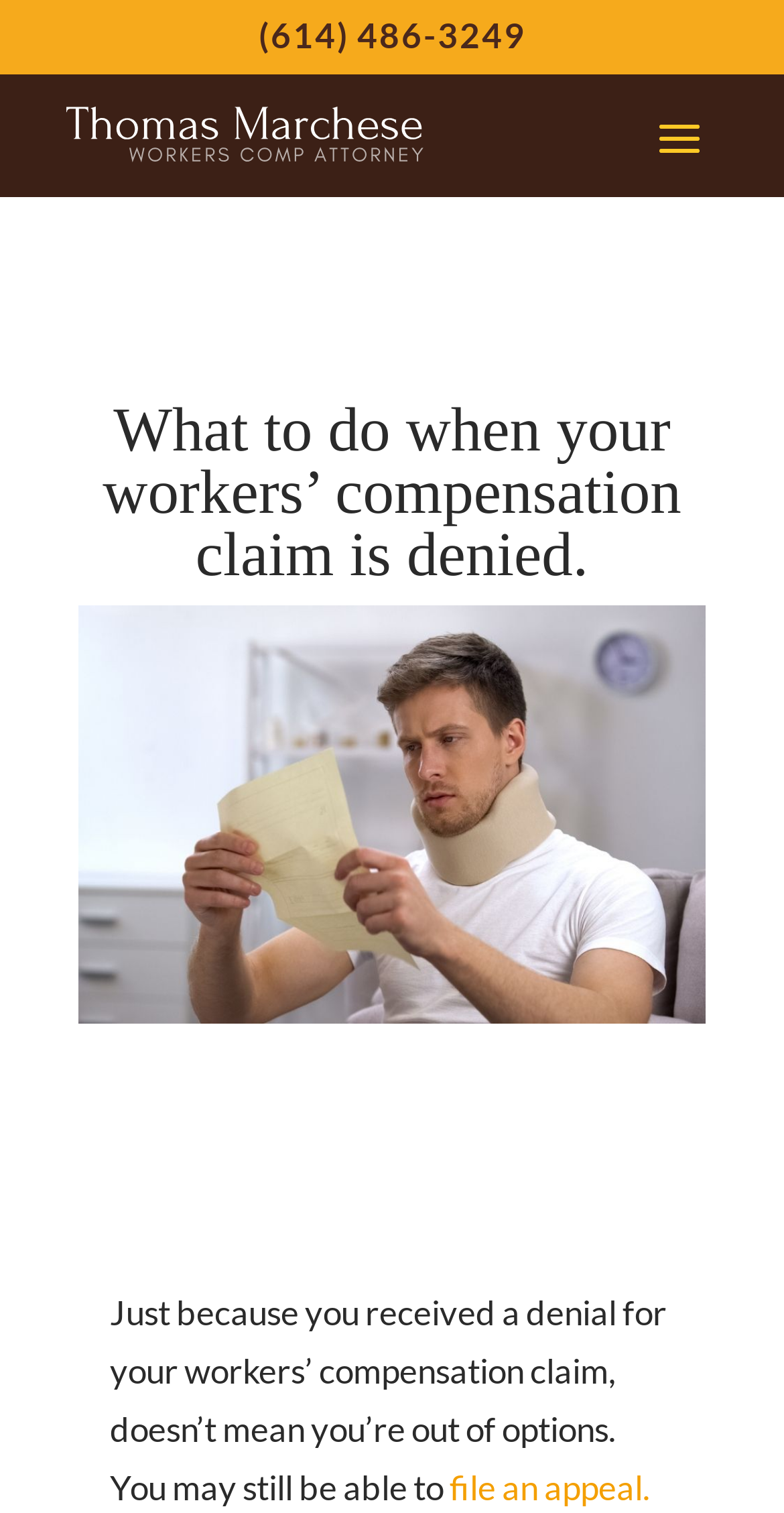Determine the main headline of the webpage and provide its text.

What to do when your workers’ compensation claim is denied.